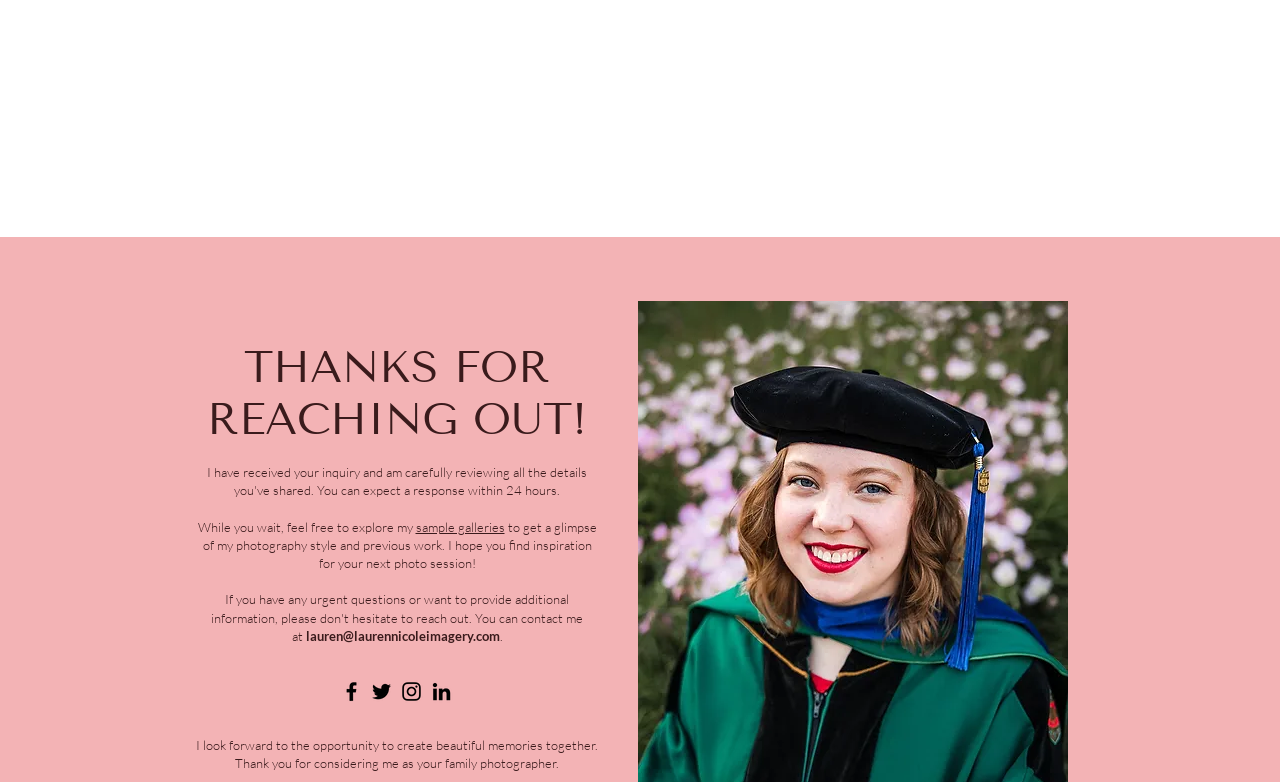Using the provided element description "314 MINI STUDIO", determine the bounding box coordinates of the UI element.

[0.507, 0.246, 0.635, 0.294]